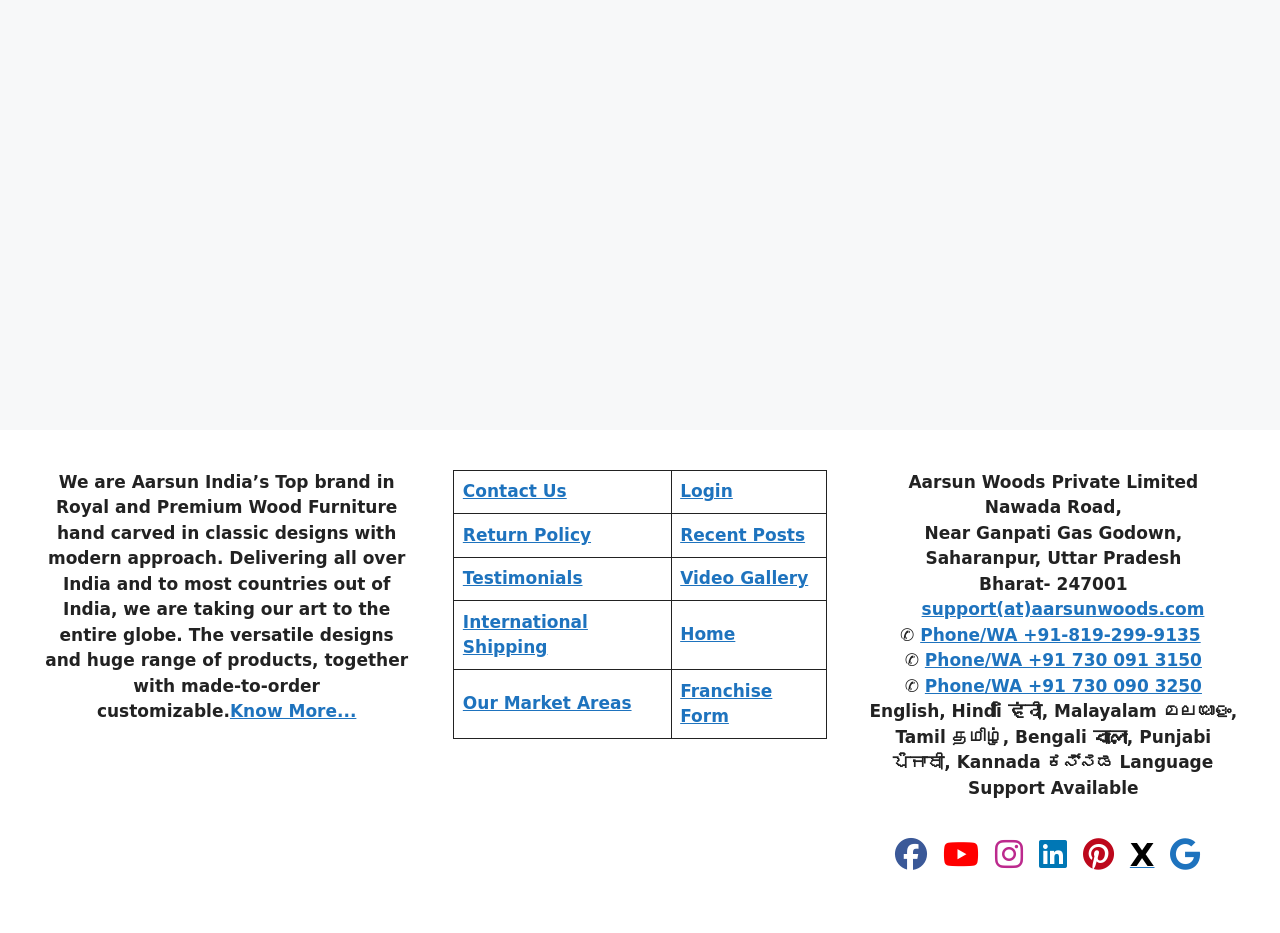Bounding box coordinates are given in the format (top-left x, top-left y, bottom-right x, bottom-right y). All values should be floating point numbers between 0 and 1. Provide the bounding box coordinate for the UI element described as: Know More...

[0.18, 0.752, 0.278, 0.773]